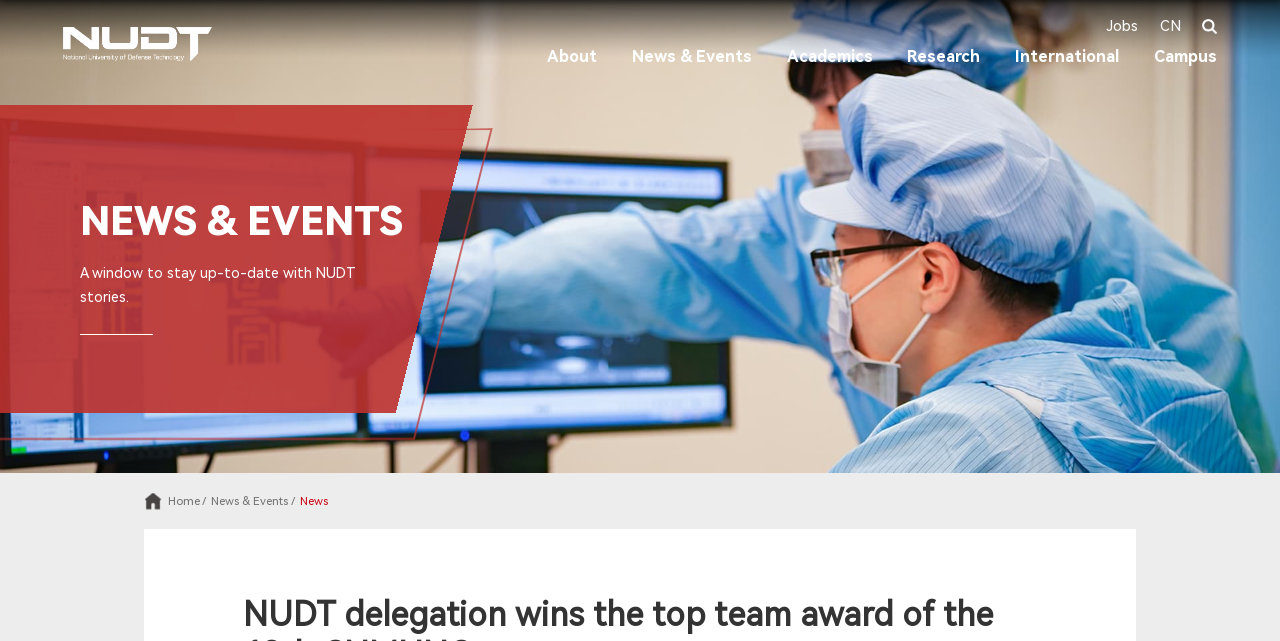What are the main categories on the webpage?
Please answer the question with a detailed response using the information from the screenshot.

The main categories on the webpage can be found in the links at the top of the webpage, which include 'About', 'News & Events', 'Academics', 'Research', 'International', and 'Campus'.